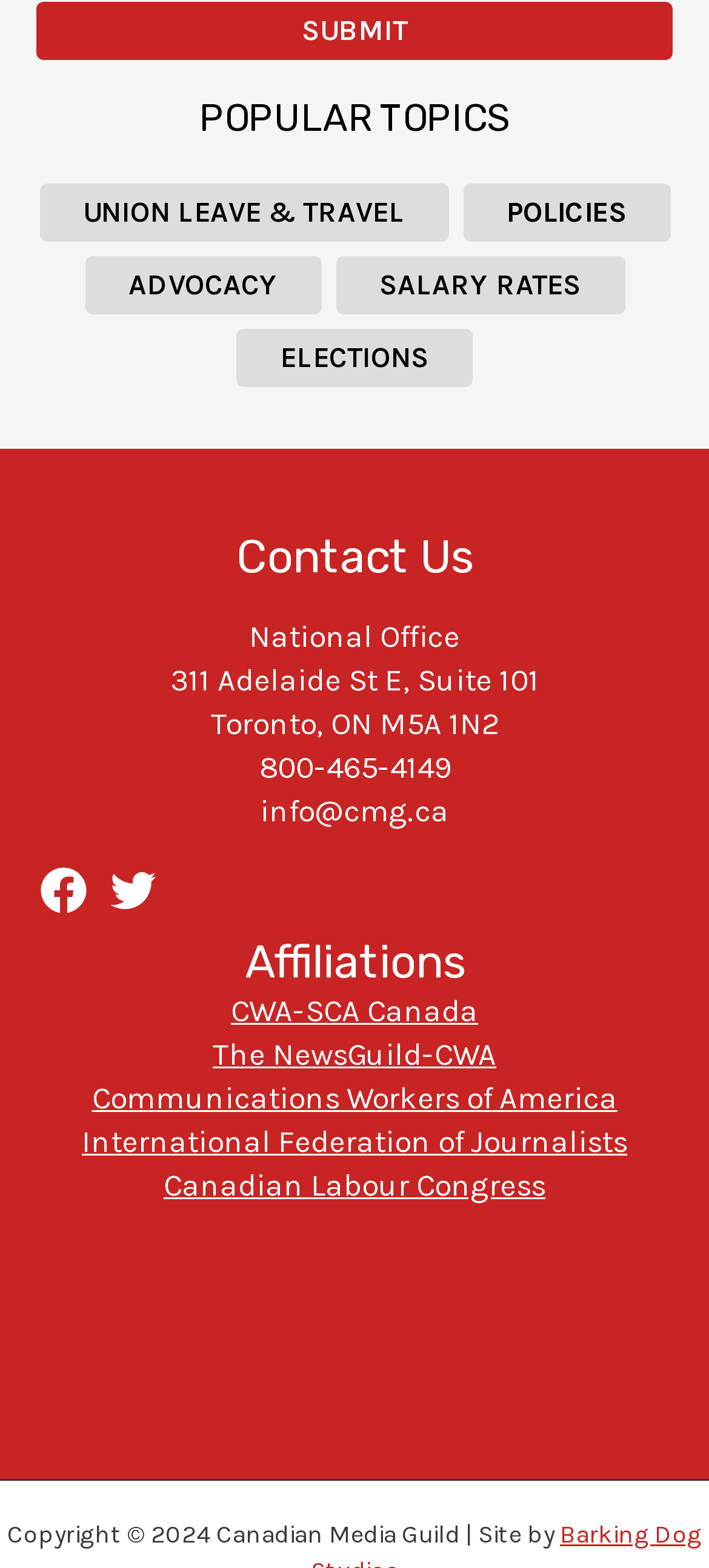How many social media links are there?
Please interpret the details in the image and answer the question thoroughly.

I counted the number of social media links by looking at the link elements within the footer widget with the heading 'Contact Us'. I found two links, one to Facebook and one to Twitter.